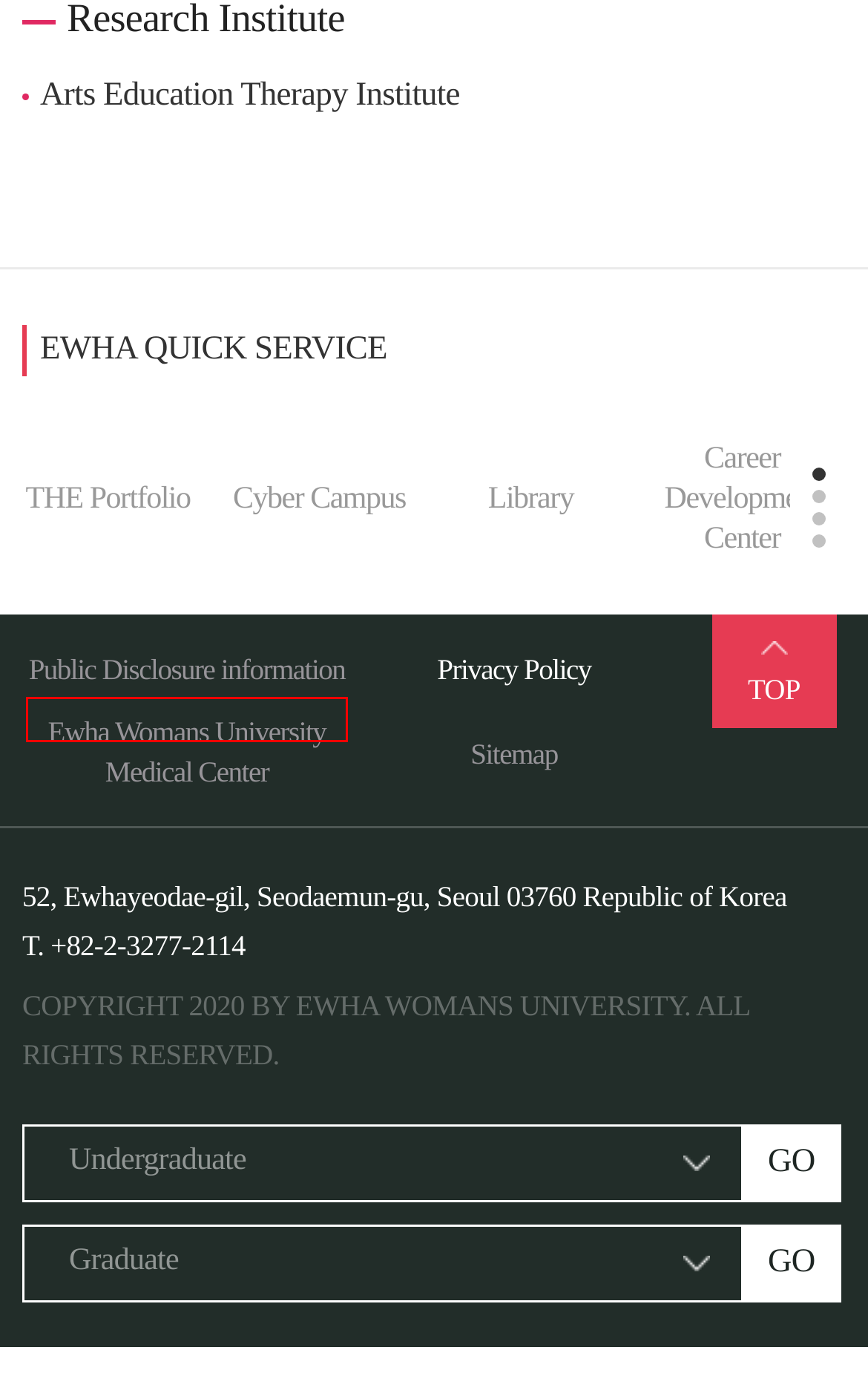Look at the given screenshot of a webpage with a red rectangle bounding box around a UI element. Pick the description that best matches the new webpage after clicking the element highlighted. The descriptions are:
A. :: Ewha CyberCampus ::
B. 이화여자대학교 국제교류팀
C. 학부모 포탈
D. 이화여자대학교 예술교육치료연구소
E. EWHA RESIDENCE
F. THE포트폴리오
G. 정보시스템 중지안내
H. Public Disclosure information

H